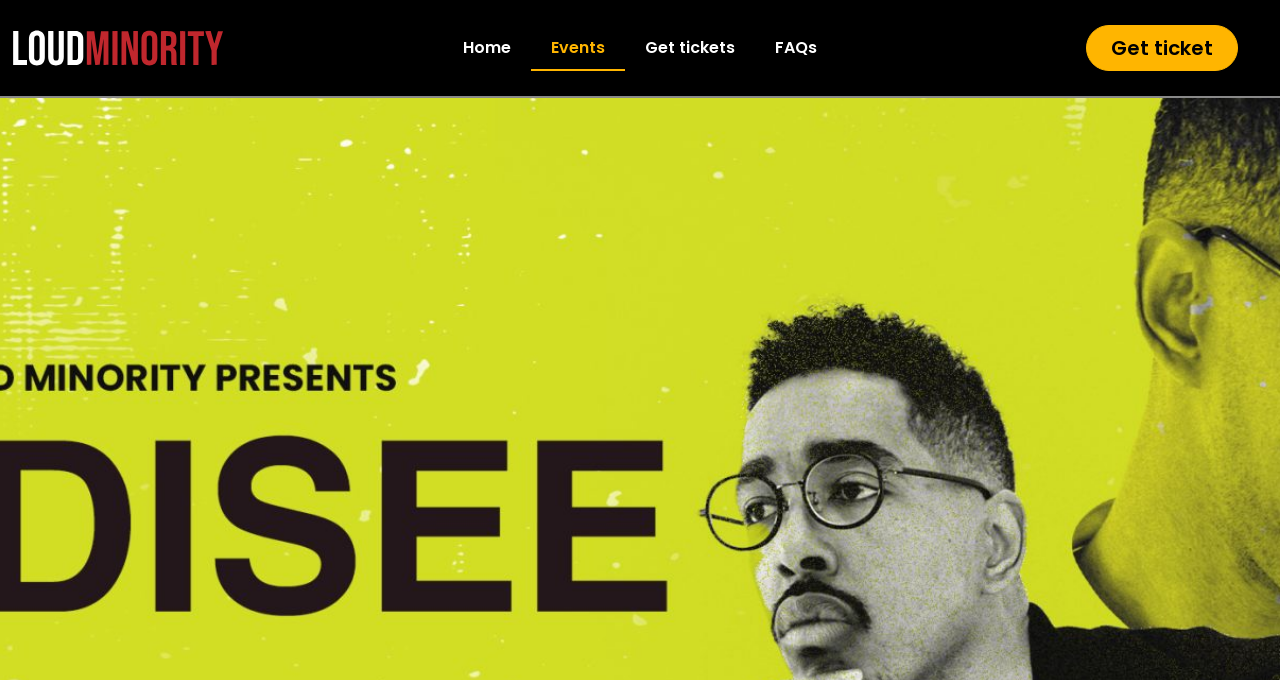Predict the bounding box of the UI element based on this description: "Events".

[0.415, 0.037, 0.488, 0.104]